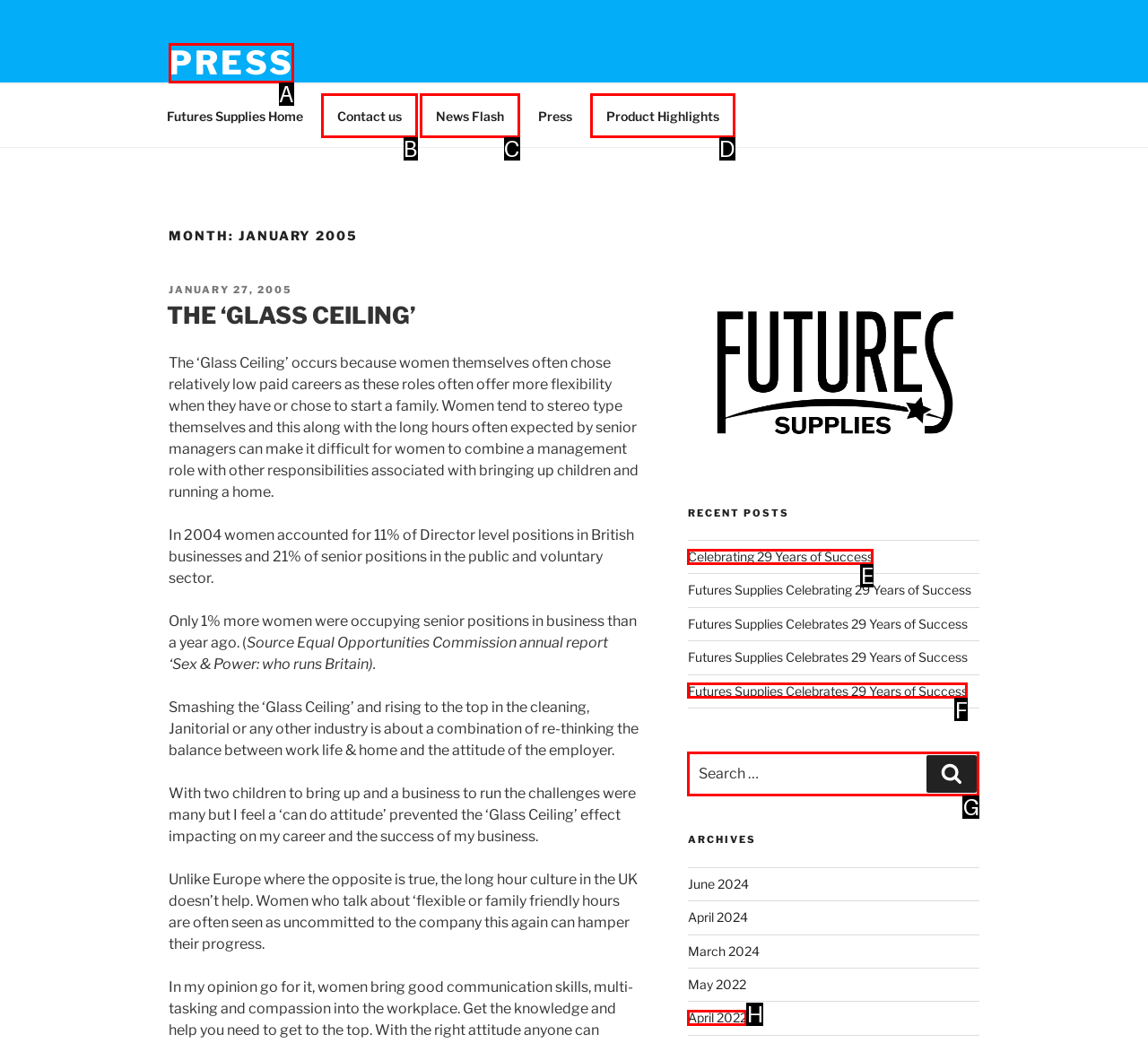Select the appropriate HTML element to click for the following task: Search for something
Answer with the letter of the selected option from the given choices directly.

G